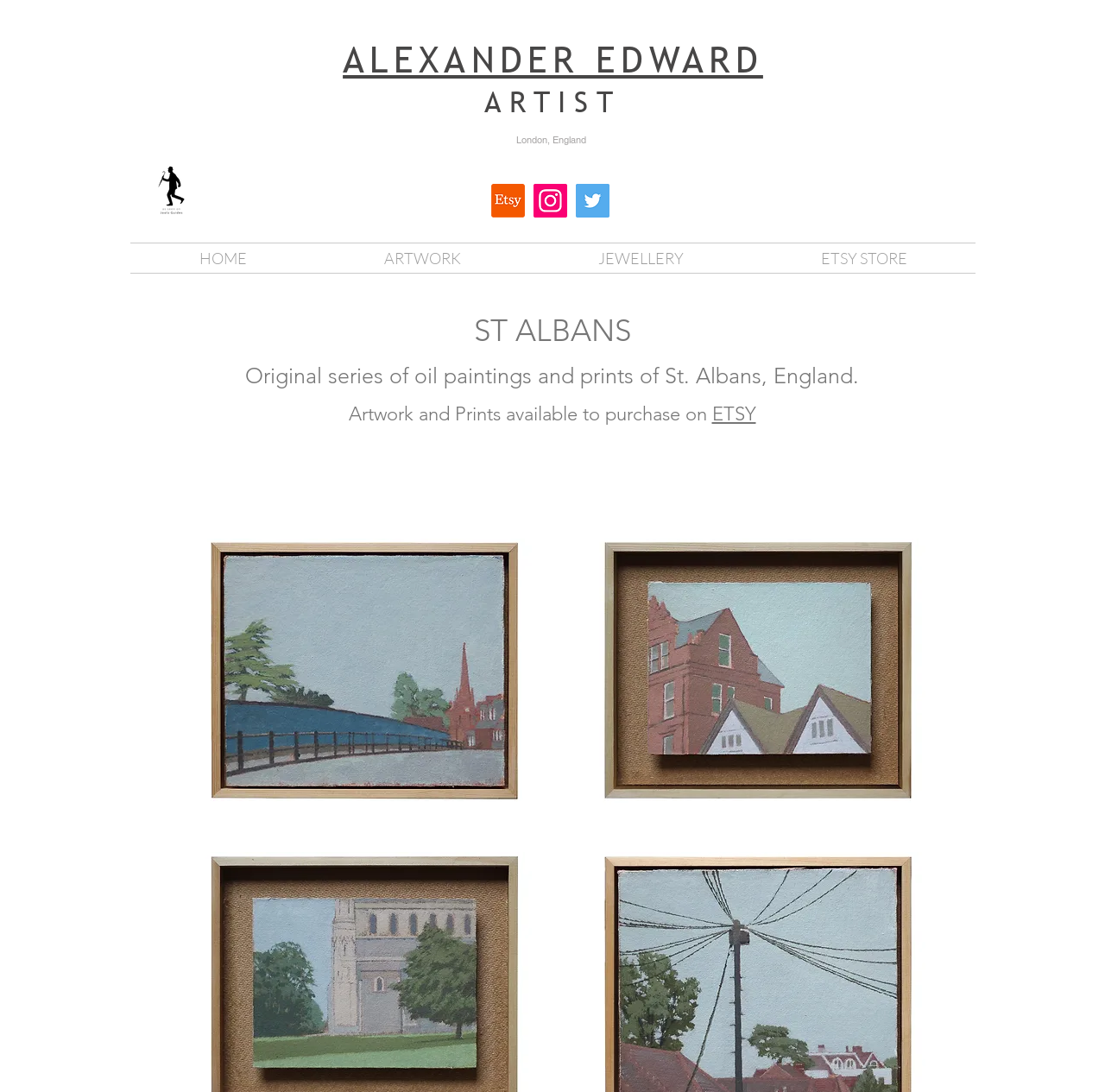Find the bounding box coordinates for the element described here: "ETSY STORE".

[0.68, 0.223, 0.883, 0.25]